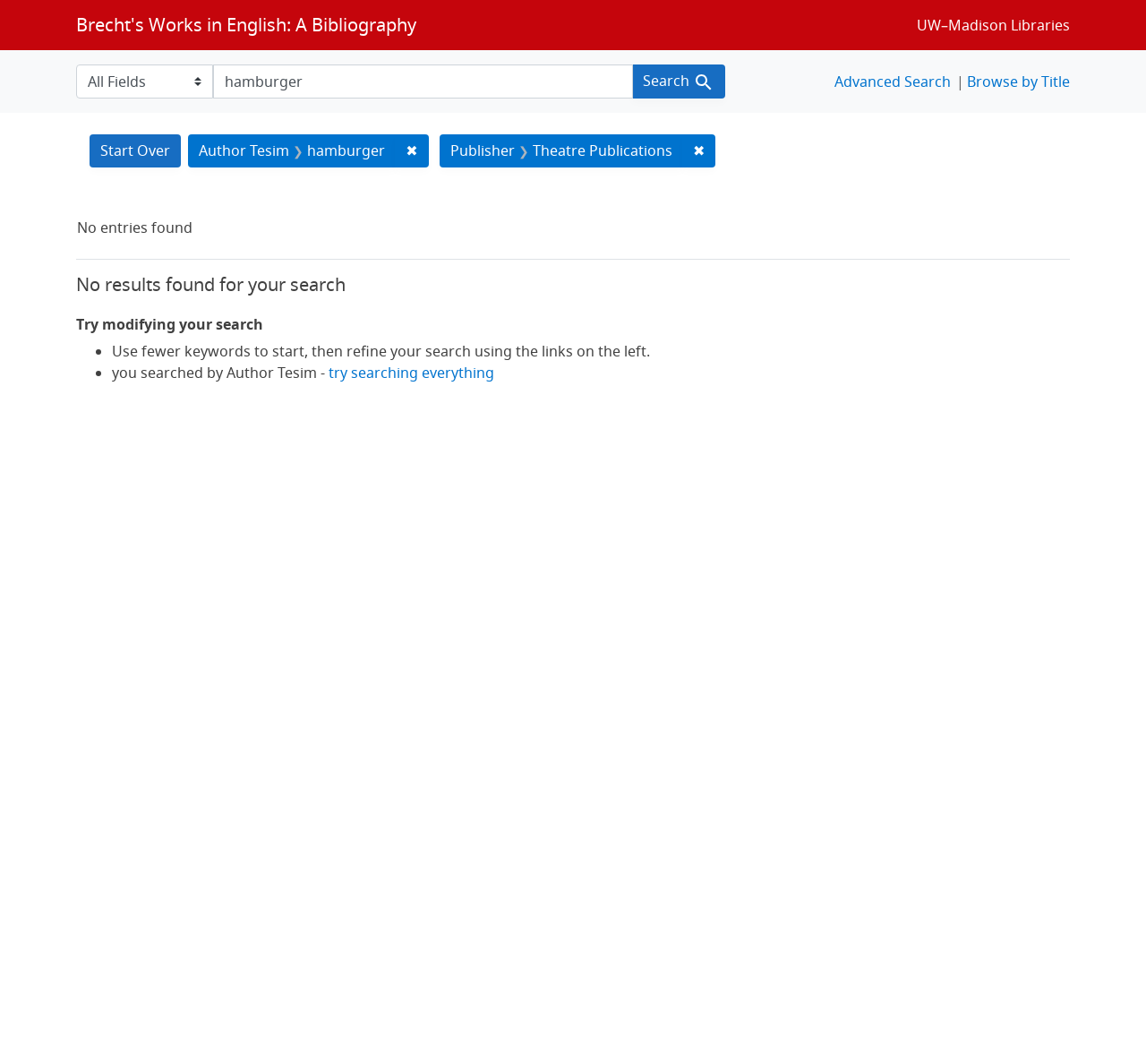Provide the bounding box coordinates for the UI element that is described by this text: "value="hamburger"". The coordinates should be in the form of four float numbers between 0 and 1: [left, top, right, bottom].

[0.186, 0.061, 0.552, 0.093]